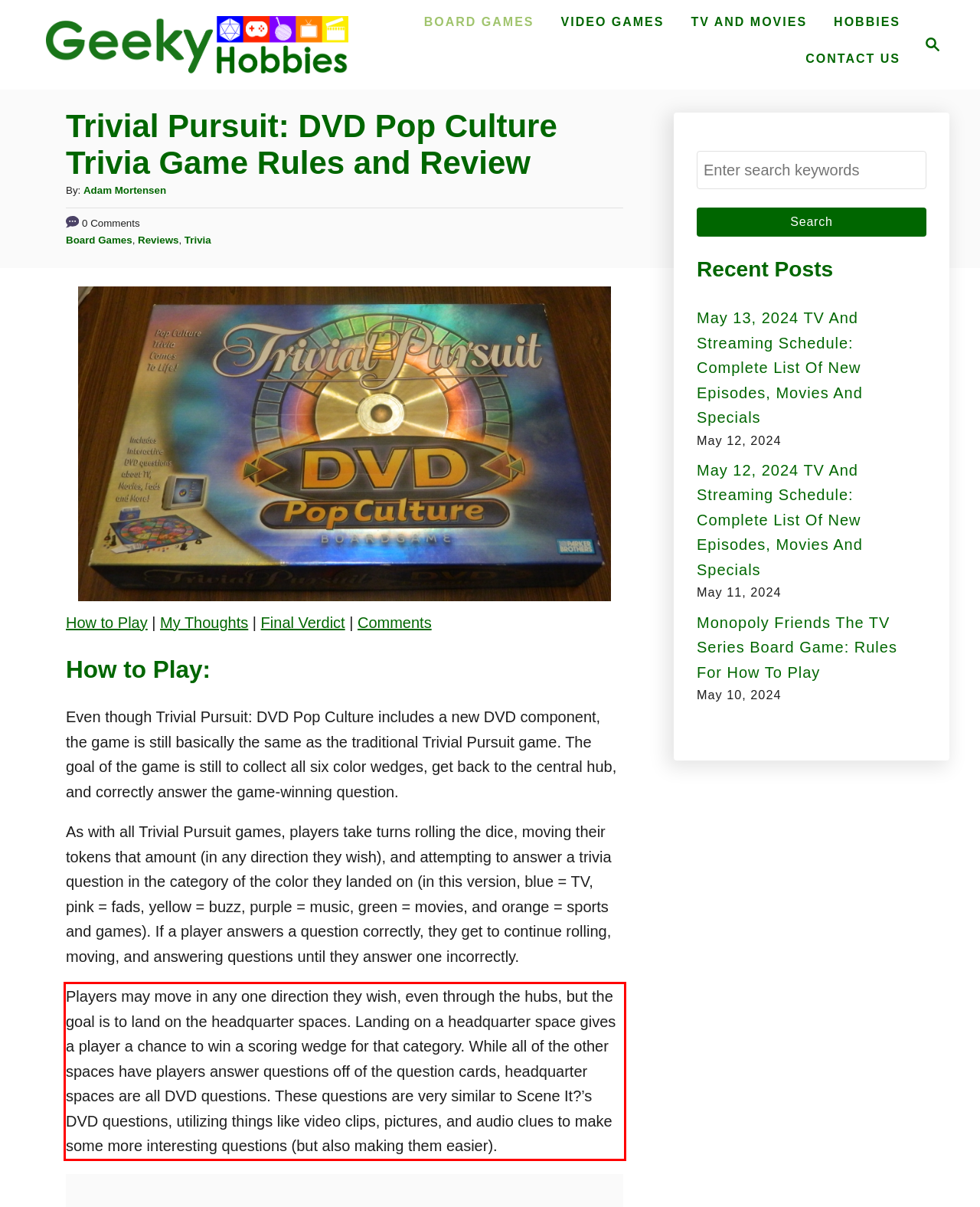Please extract the text content within the red bounding box on the webpage screenshot using OCR.

Players may move in any one direction they wish, even through the hubs, but the goal is to land on the headquarter spaces. Landing on a headquarter space gives a player a chance to win a scoring wedge for that category. While all of the other spaces have players answer questions off of the question cards, headquarter spaces are all DVD questions. These questions are very similar to Scene It?’s DVD questions, utilizing things like video clips, pictures, and audio clues to make some more interesting questions (but also making them easier).